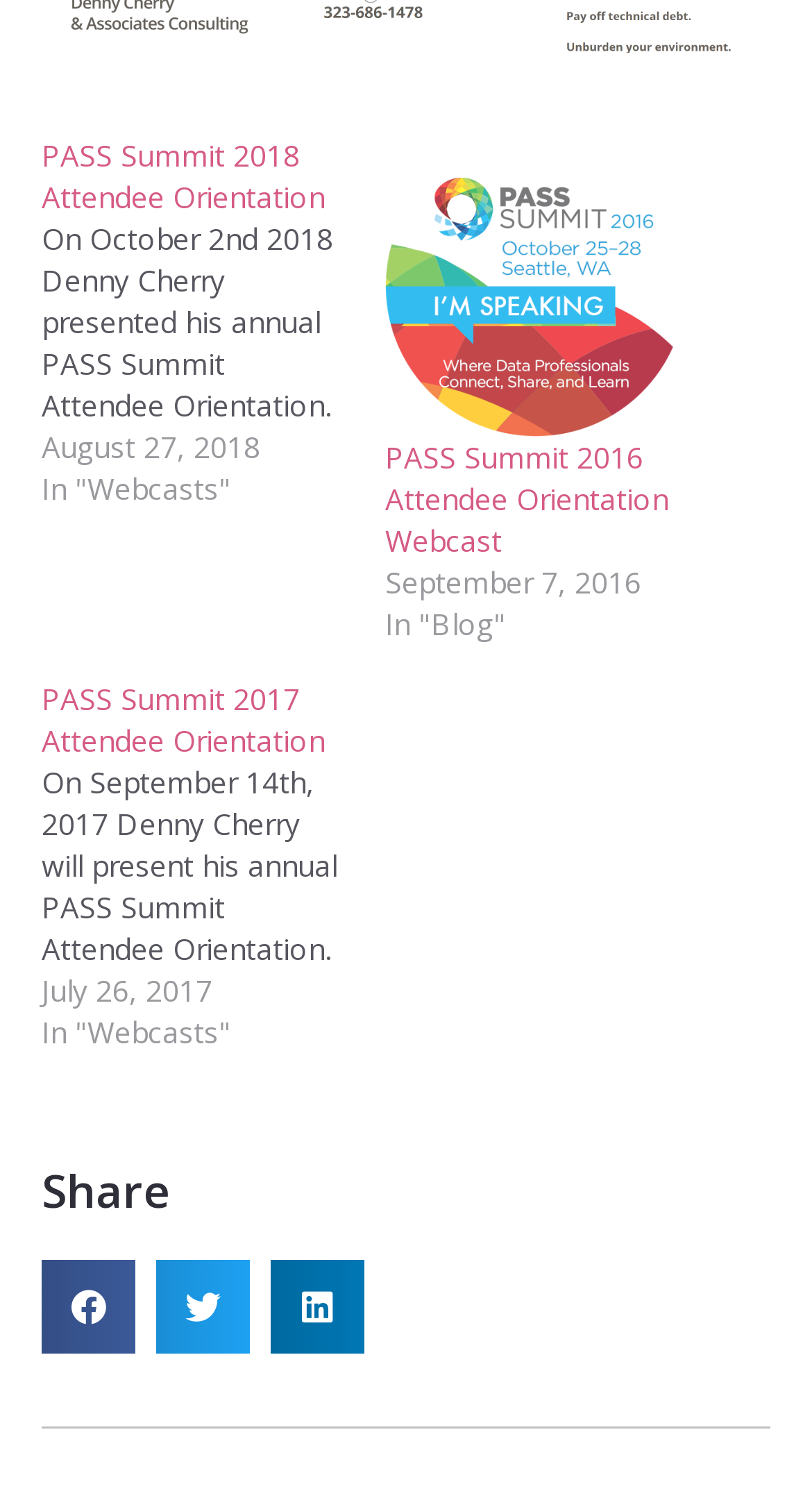Identify the bounding box for the UI element specified in this description: "PASS Summit 2018 Attendee Orientation". The coordinates must be four float numbers between 0 and 1, formatted as [left, top, right, bottom].

[0.051, 0.09, 0.4, 0.144]